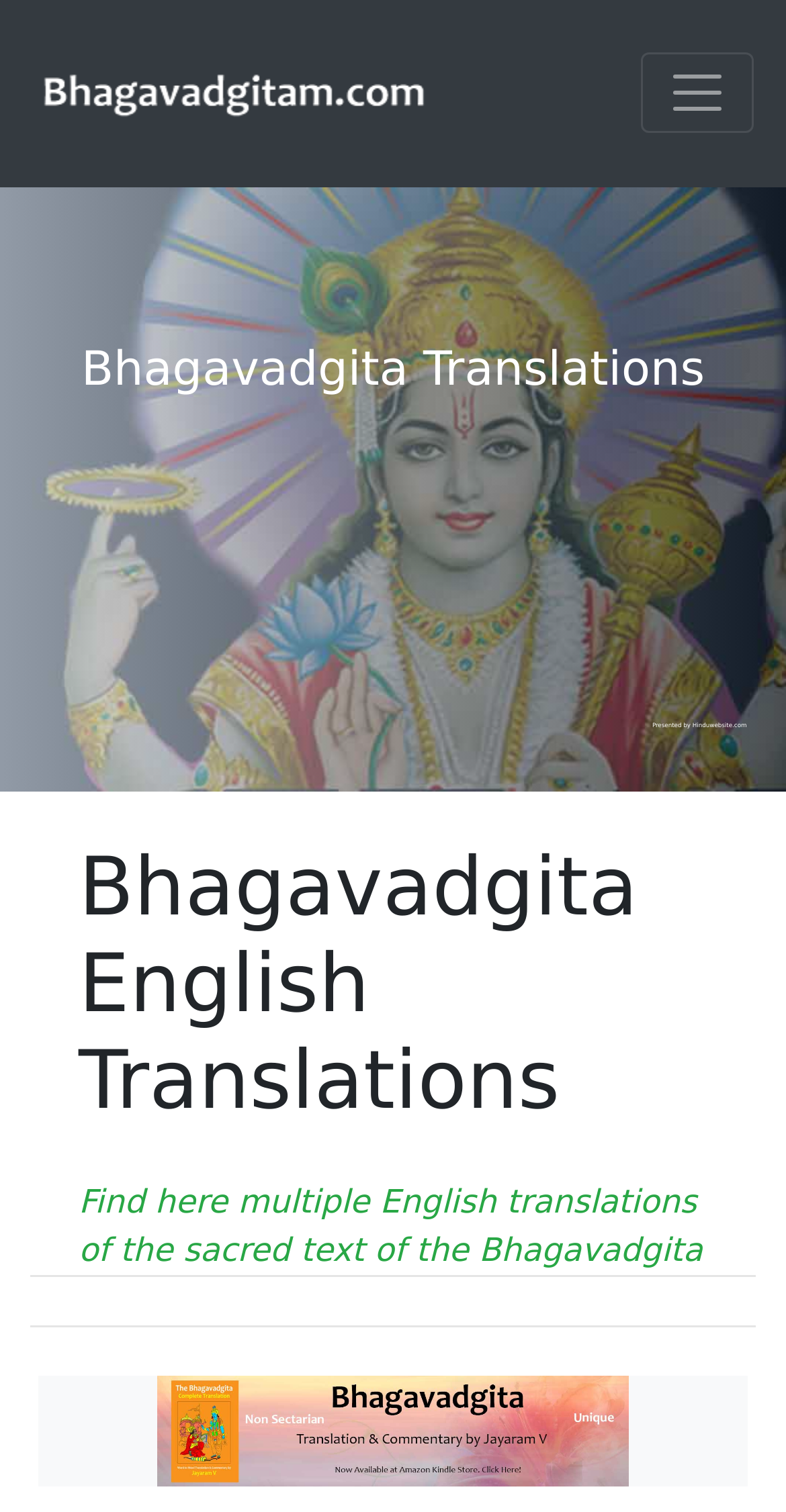What is the text above the first horizontal separator?
Based on the screenshot, answer the question with a single word or phrase.

Find here multiple English translations of the sacred text of the Bhagavadgita